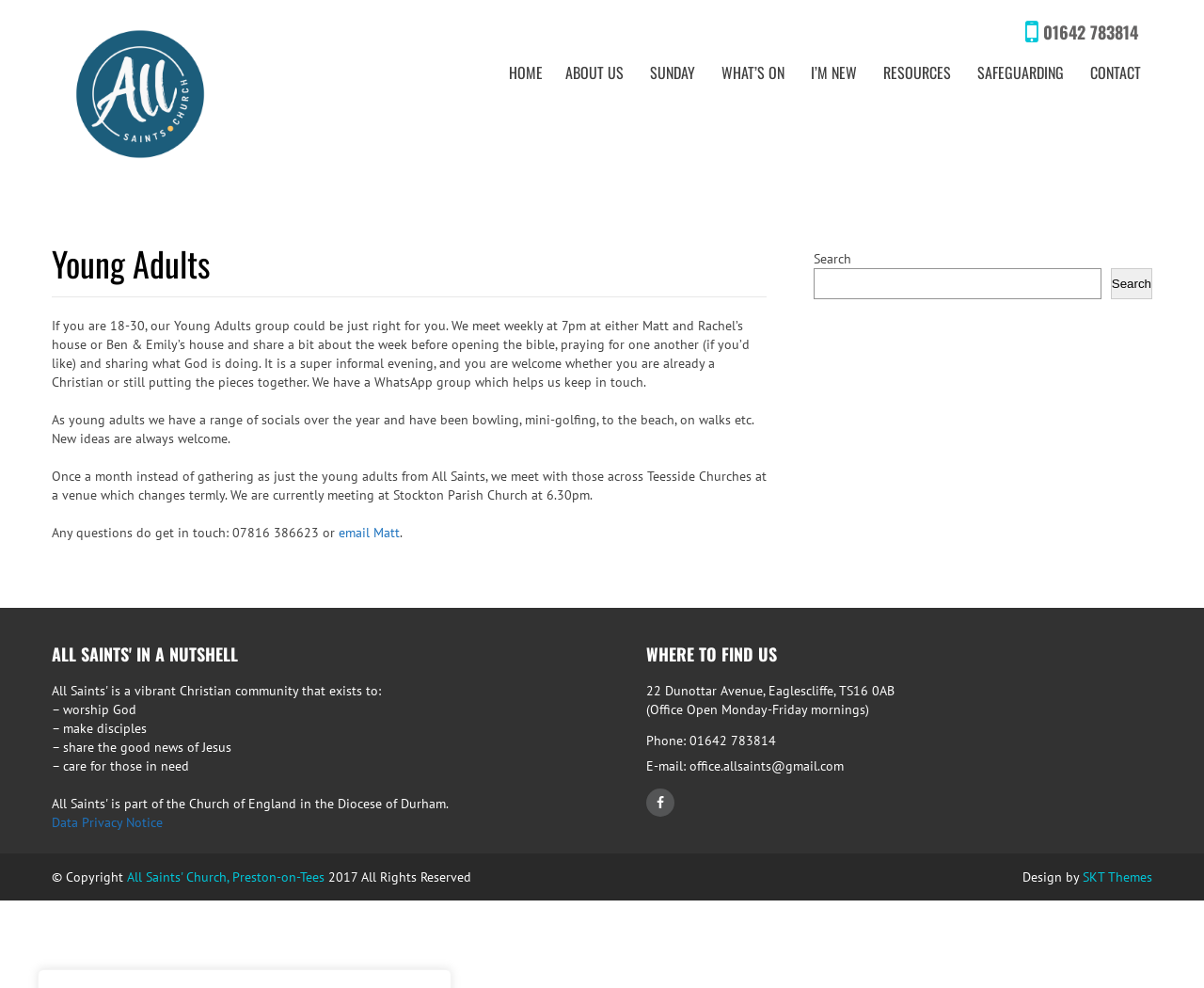Produce an elaborate caption capturing the essence of the webpage.

This webpage is about the Young Adults group at All Saints' Church, Preston-on-Tees. At the top left, there is a logo image and a link. Below the logo, there is a phone number "01642 783814" displayed prominently. 

The main navigation menu is located at the top center, consisting of 8 links: "HOME", "ABOUT US", "SUNDAY", "WHAT'S ON", "I'M NEW", "RESOURCES", "SAFEGUARDING", and "CONTACT". 

On the left side, there is a section about the Young Adults group, which includes a heading "Young Adults" and three paragraphs of text describing the group's activities and gatherings. There is also a link to "email Matt" for any questions.

Below the Young Adults section, there is a heading "ALL SAINTS' IN A NUTSHELL" followed by four short sentences describing the church's mission.

On the right side, there is a search box with a button and a heading "WHERE TO FIND US" above an address, phone number, and email address. 

At the bottom of the page, there is a copyright notice with a link to the church's website, a design credit, and a link to the theme designer's website.